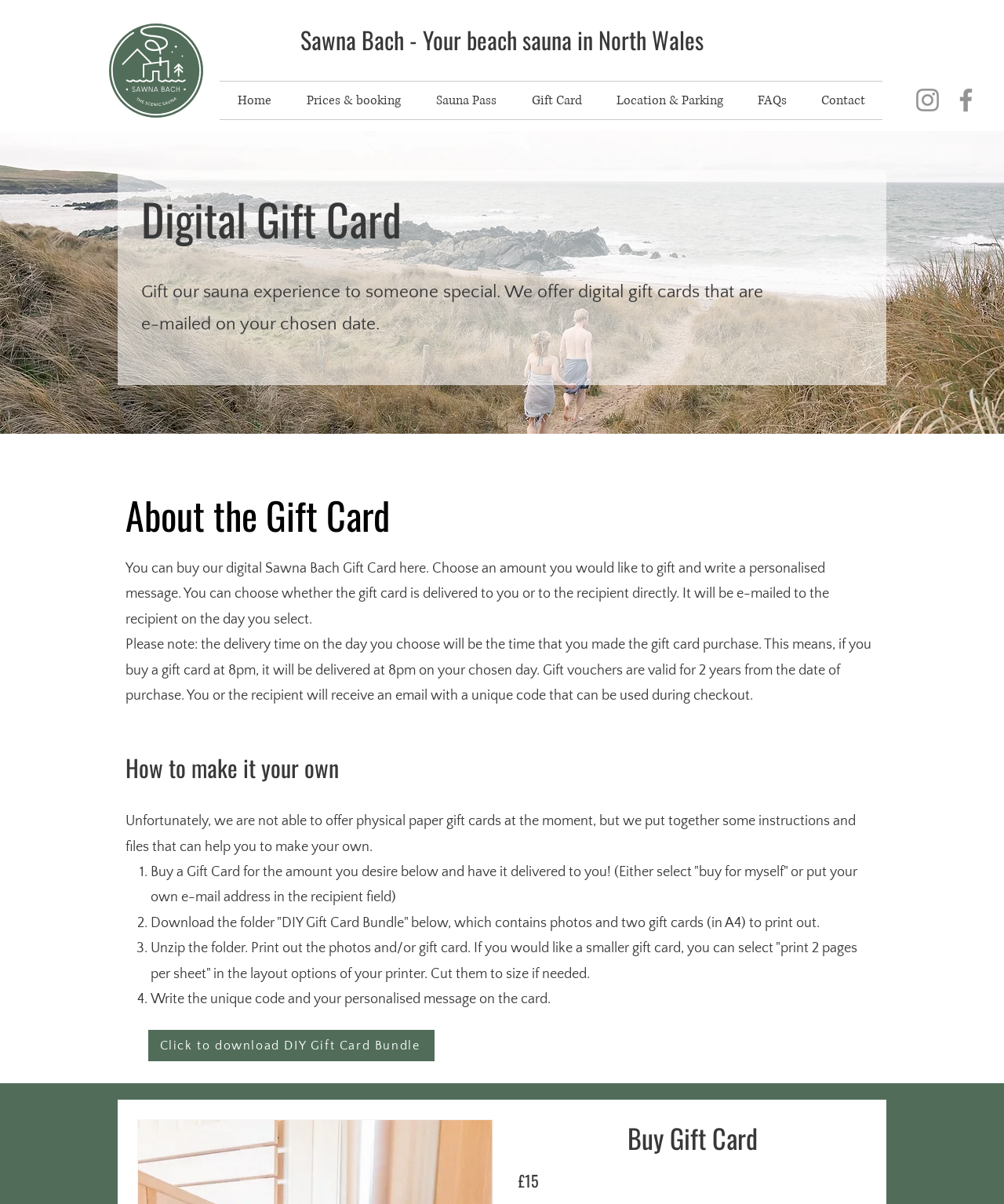What is the name of the sauna? From the image, respond with a single word or brief phrase.

Sawna Bach